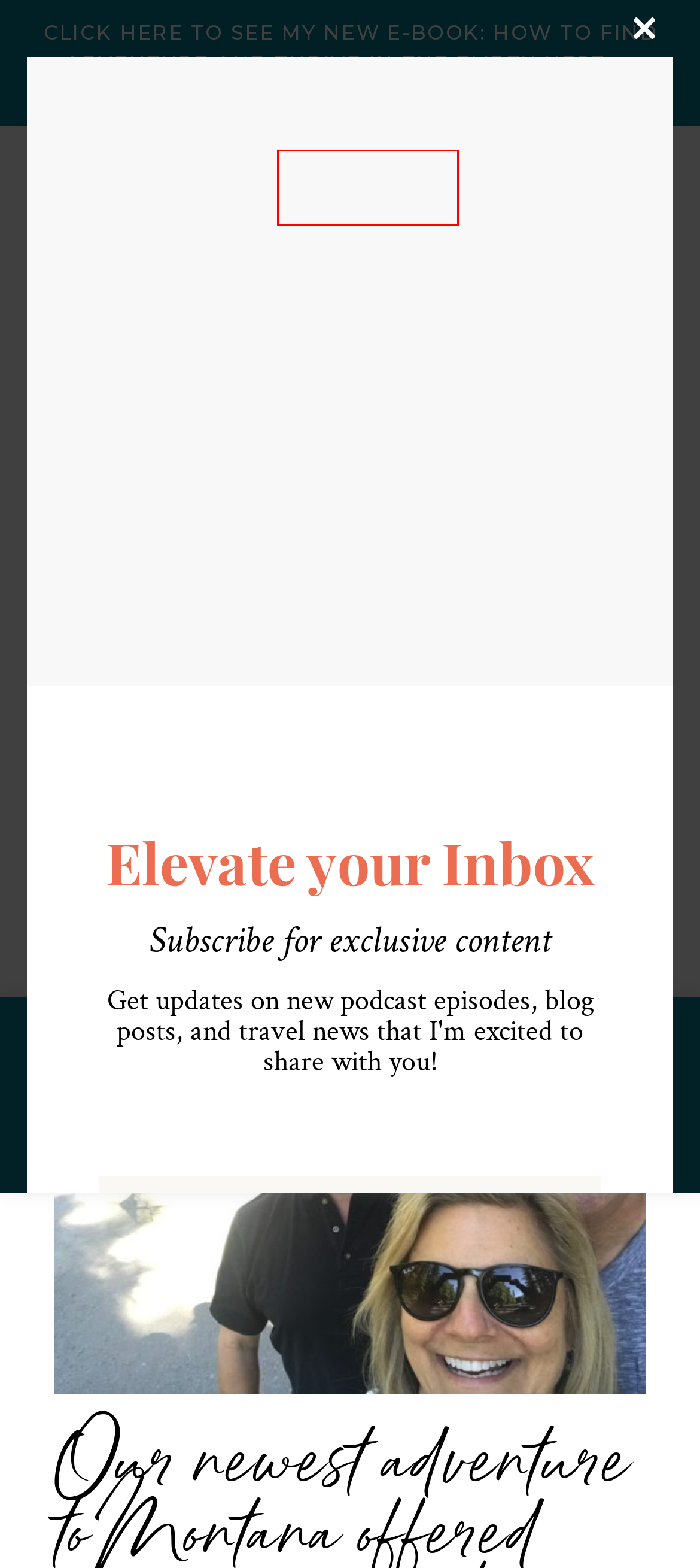You have a screenshot of a webpage, and a red bounding box highlights an element. Select the webpage description that best fits the new page after clicking the element within the bounding box. Options are:
A. Blog » Adventures of Empty Nesters
B. Contact » Adventures of Empty Nesters
C. EBook: How to Find Adventure and THRIVE in the Empty Nest » Adventures of Empty Nesters
D. Montana :: Picture Postcard Views of Glacier National Park
E. A Week of Best Evers: Northern Lights, The Rolling Stones & More
F. US Midwest Archives » Adventures of Empty Nesters
G. Spring Travel News, Favorite Bits & Bites
H. Welcome to Adventures of Empty Nesters!

H